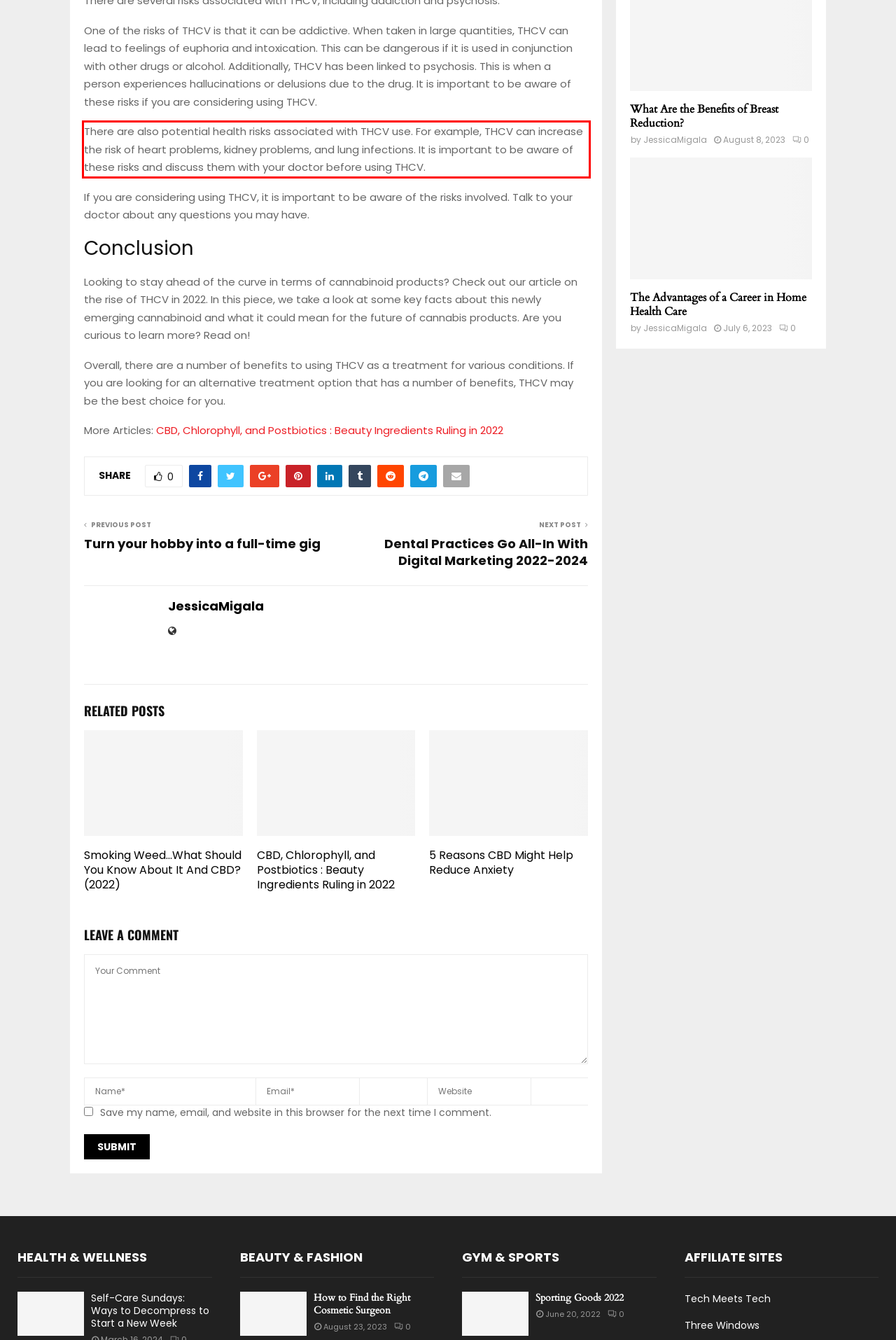Using the provided webpage screenshot, identify and read the text within the red rectangle bounding box.

There are also potential health risks associated with THCV use. For example, THCV can increase the risk of heart problems, kidney problems, and lung infections. It is important to be aware of these risks and discuss them with your doctor before using THCV.